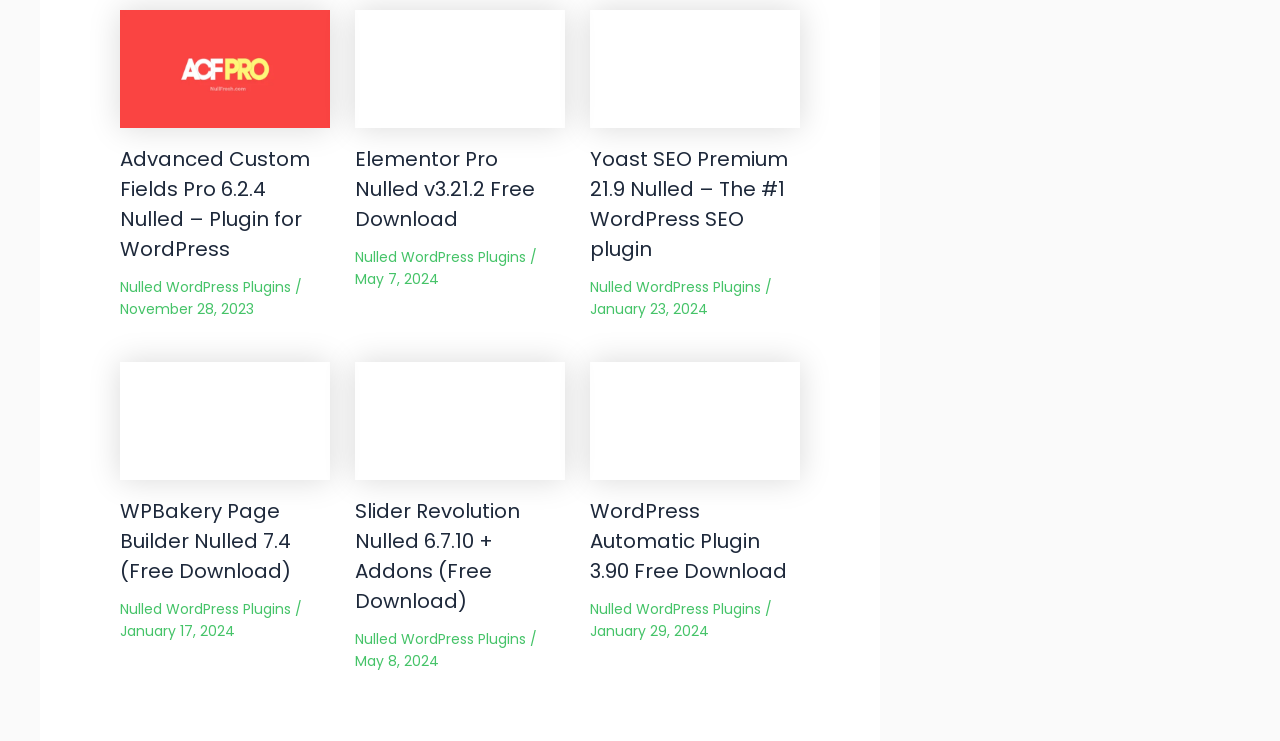Can you give a detailed response to the following question using the information from the image? What is the latest plugin update date?

I looked at the dates listed next to each plugin and found the latest date to be May 8, 2024, which is associated with the Slider Revolution Nulled 6.7.10 + Addons plugin.